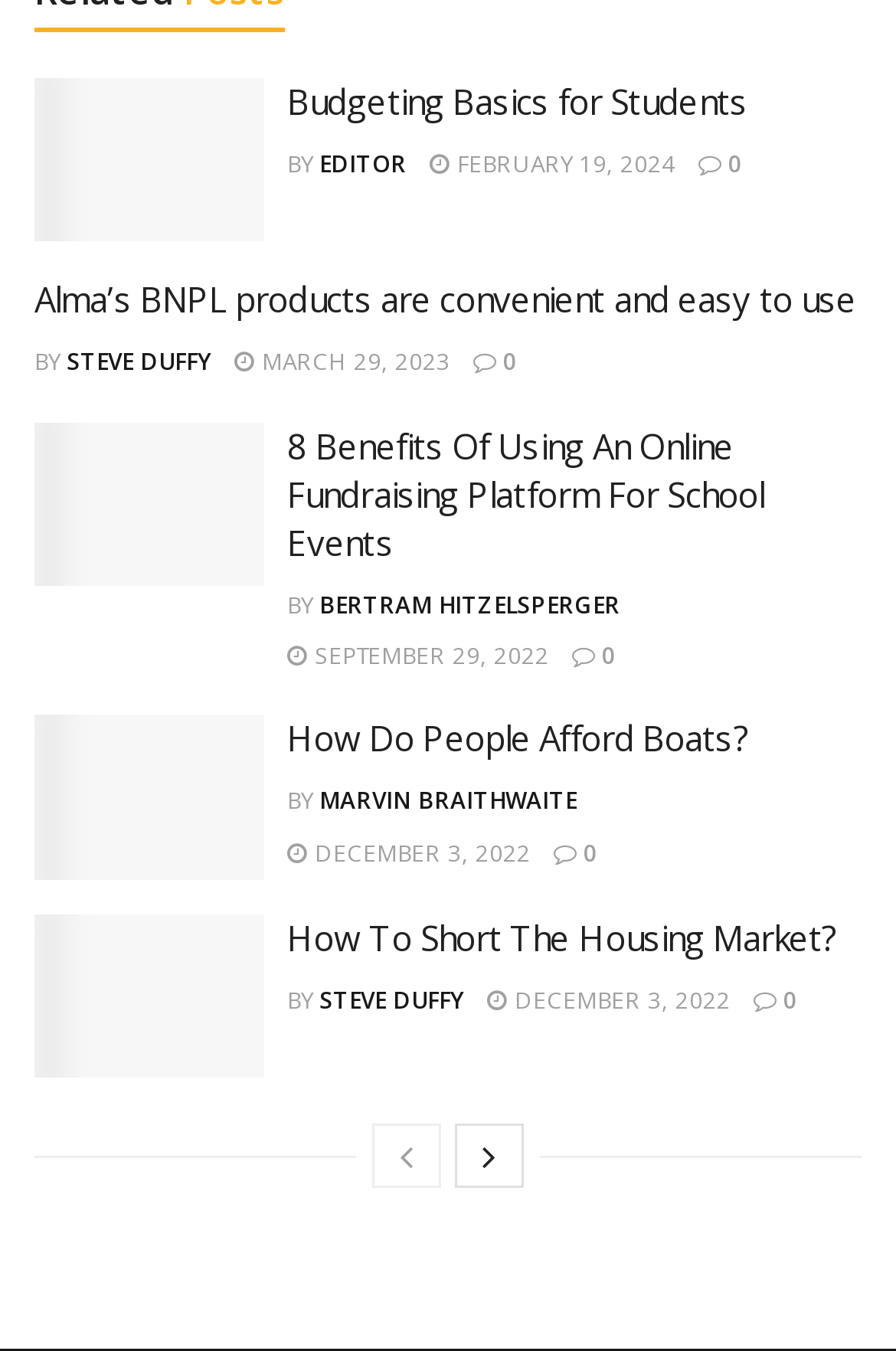Locate the bounding box coordinates of the clickable region necessary to complete the following instruction: "Read article about budgeting basics for students". Provide the coordinates in the format of four float numbers between 0 and 1, i.e., [left, top, right, bottom].

[0.321, 0.057, 0.834, 0.091]